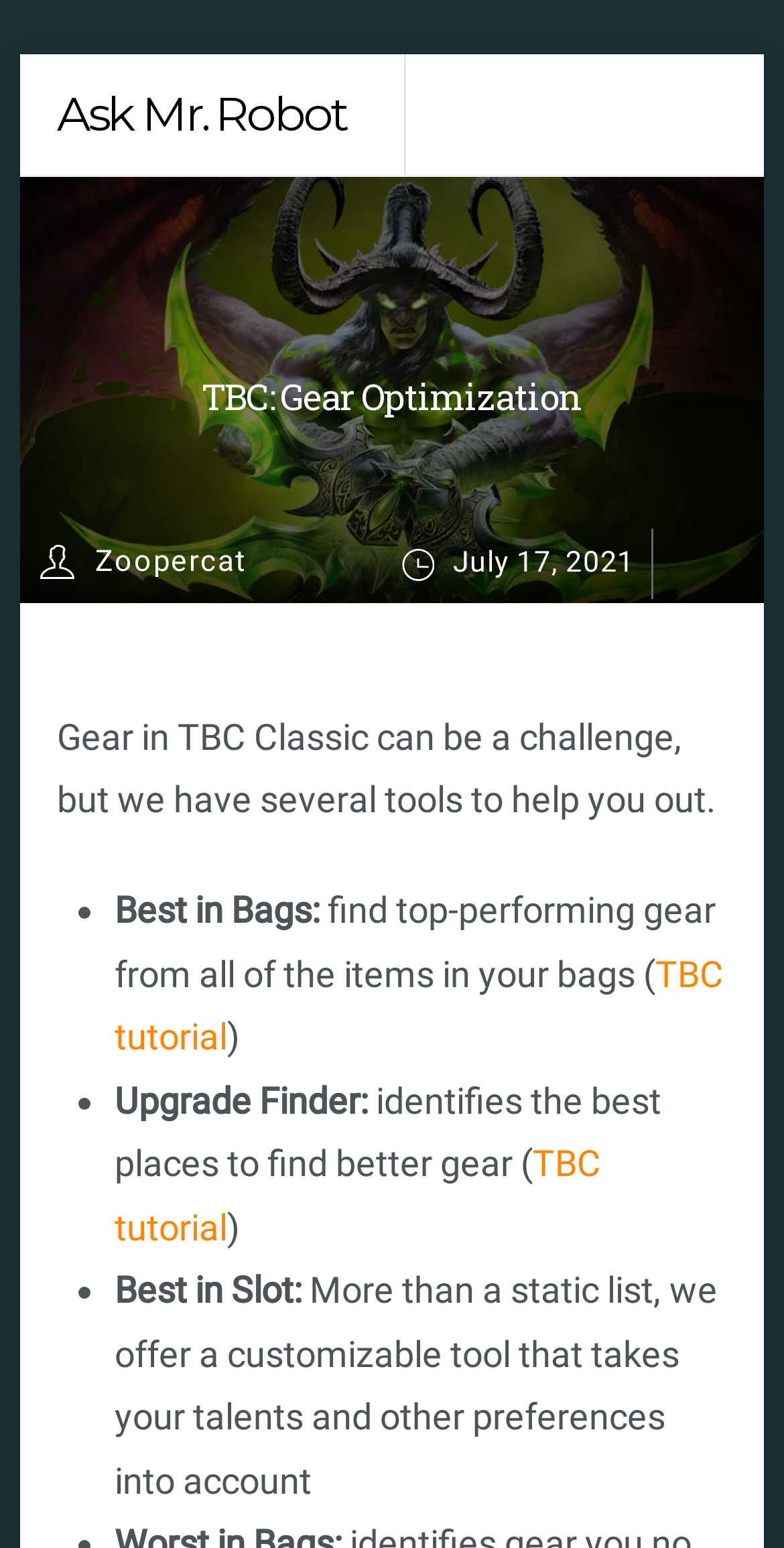Respond to the following query with just one word or a short phrase: 
How many tools are mentioned to help with gear optimization?

Three